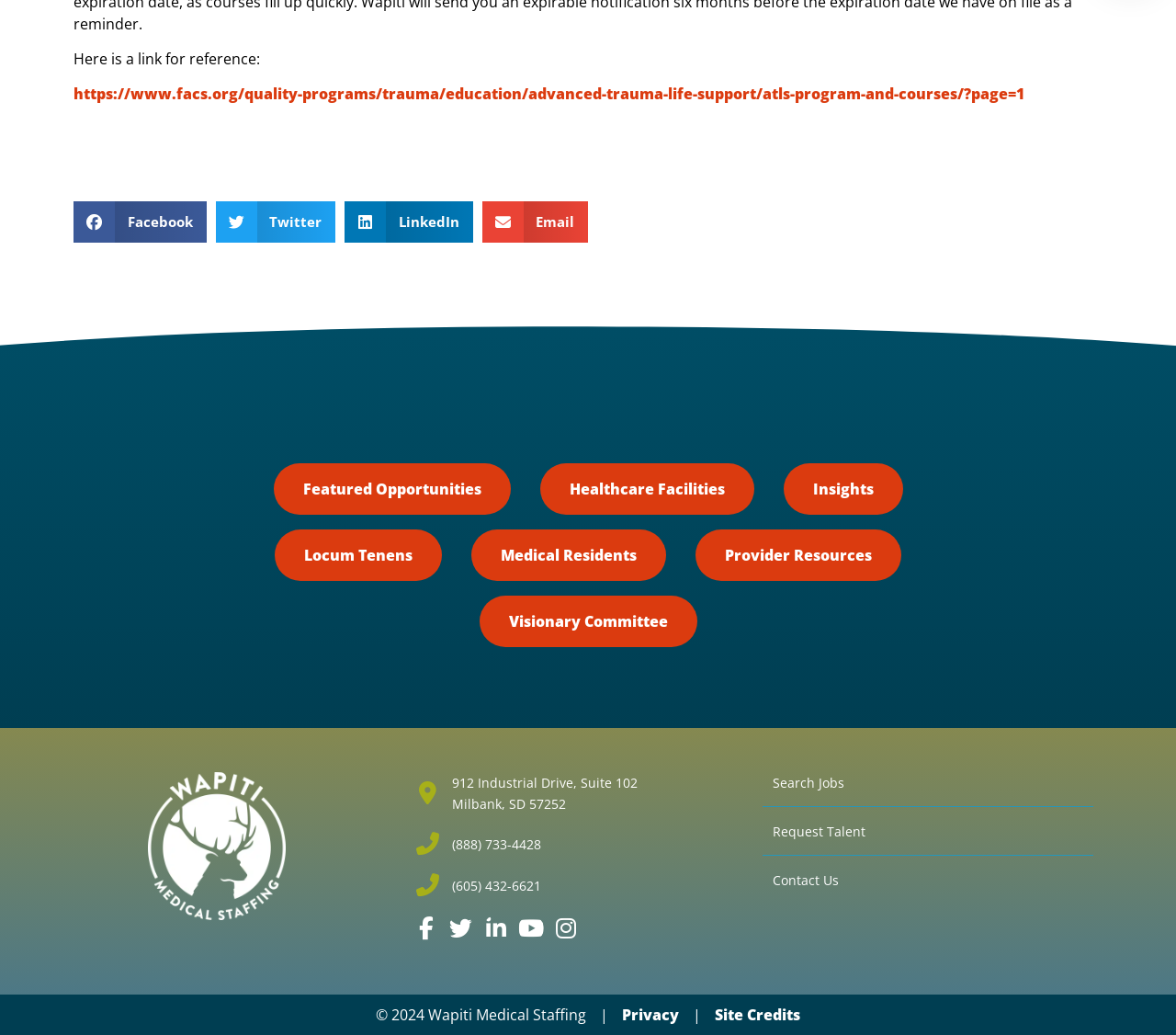Give a one-word or one-phrase response to the question: 
What is the company name?

Wapiti Medical Staffing